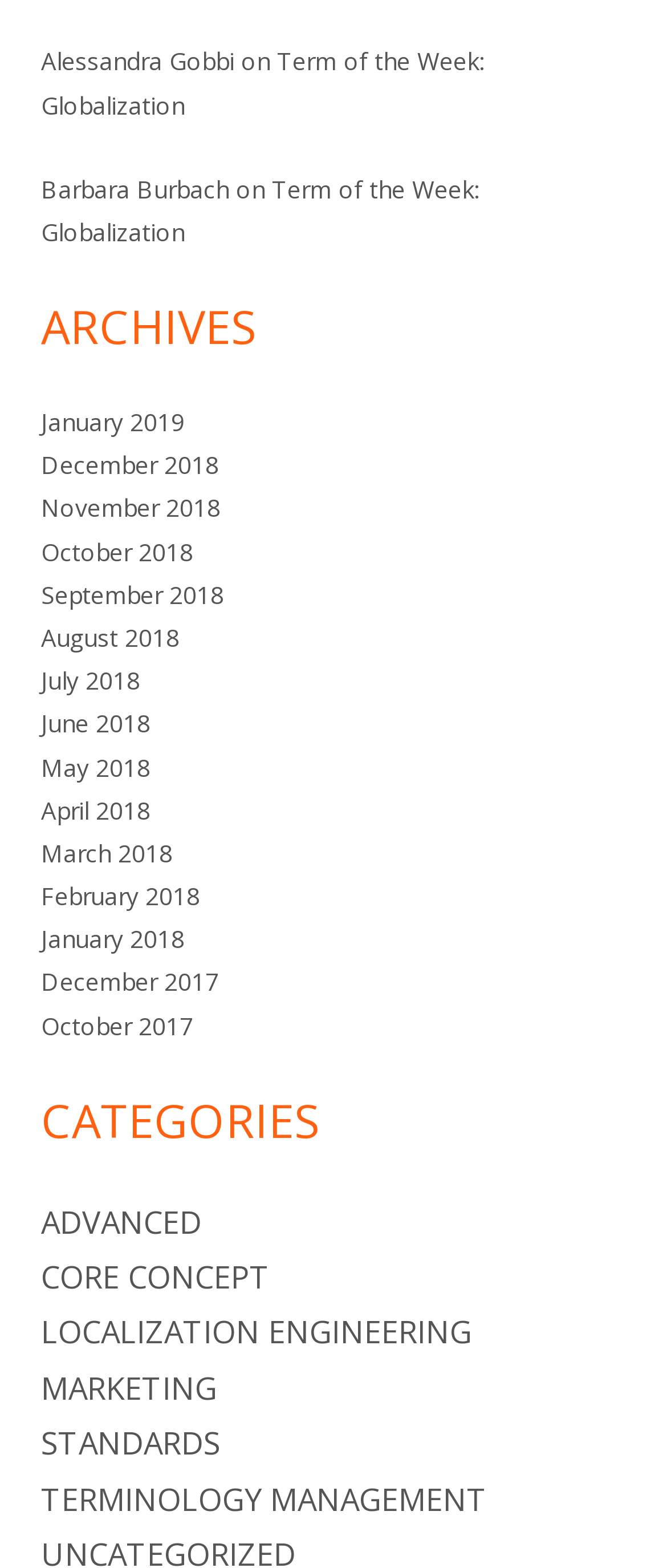Locate the bounding box coordinates for the element described below: "Marketing". The coordinates must be four float values between 0 and 1, formatted as [left, top, right, bottom].

[0.062, 0.872, 0.326, 0.898]